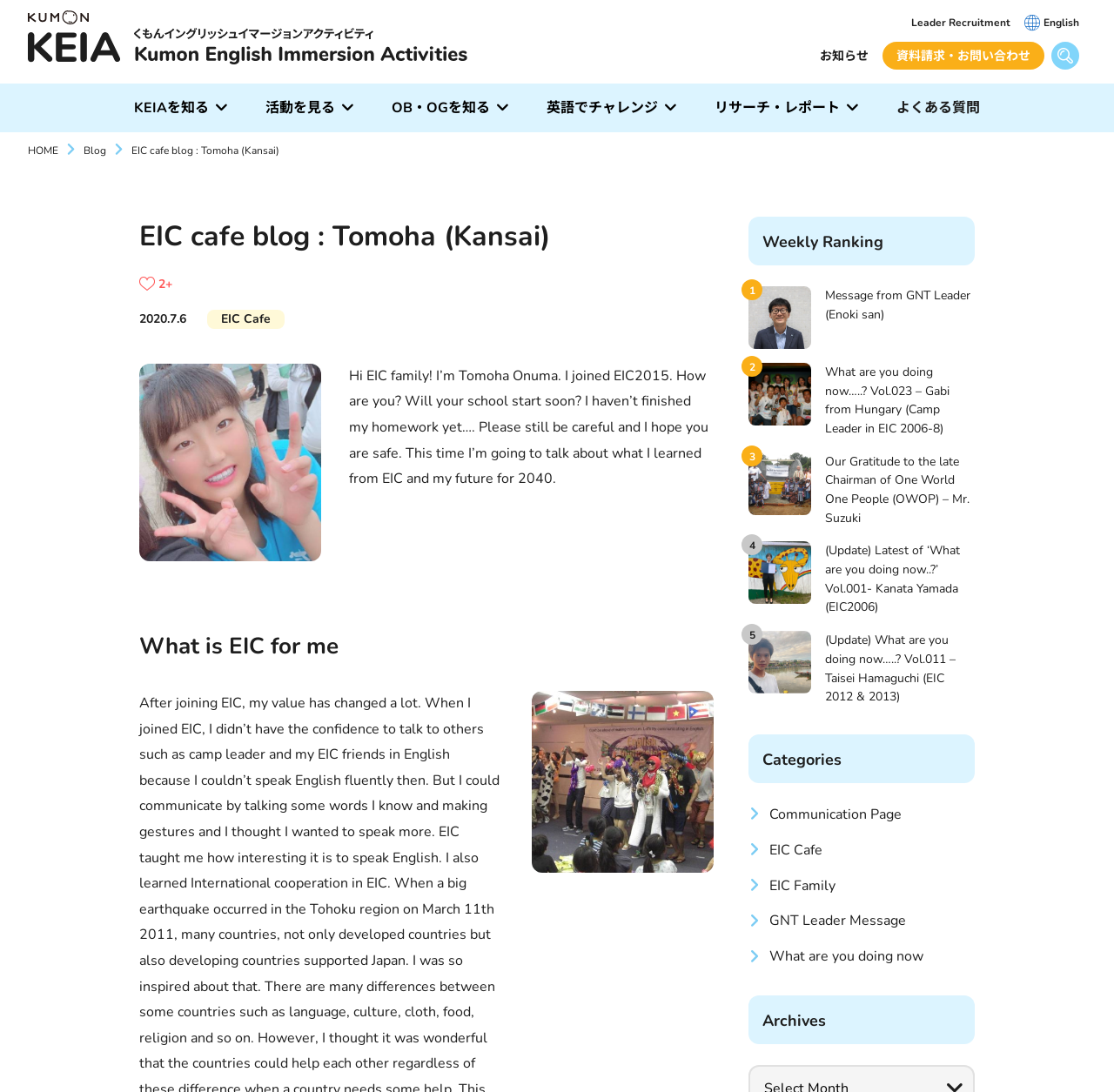Deliver a detailed narrative of the webpage's visual and textual elements.

This webpage is a blog post titled "EIC cafe blog : Tomoha (Kansai)" and appears to be a personal reflection on the author's experience with the English Immersion Activities (EIC) program. 

At the top of the page, there are several links and buttons, including a "KEIAを知る" (Learn about KEIA) button, a "活動を見る" (View Activities) button, and links to various sections of the website, such as "About KEIA", "Our Activities", and "Research & Reports". 

Below these links, there is a heading that reads "EIC cafe blog : Tomoha (Kansai)" followed by a brief introduction to the author, Tomoha Onuma, who joined EIC in 2015. The main content of the blog post is a personal reflection on what Tomoha learned from EIC and their future goals for 2040. 

The blog post is divided into sections, including "What is EIC for me", which features a heading and a figure. There are also several links and buttons scattered throughout the page, including a search bar and a "Submit" button. 

On the right-hand side of the page, there are several links to other sections of the website, including "Leader Recruitment", "English", and "よくある質問" (Frequently Asked Questions).